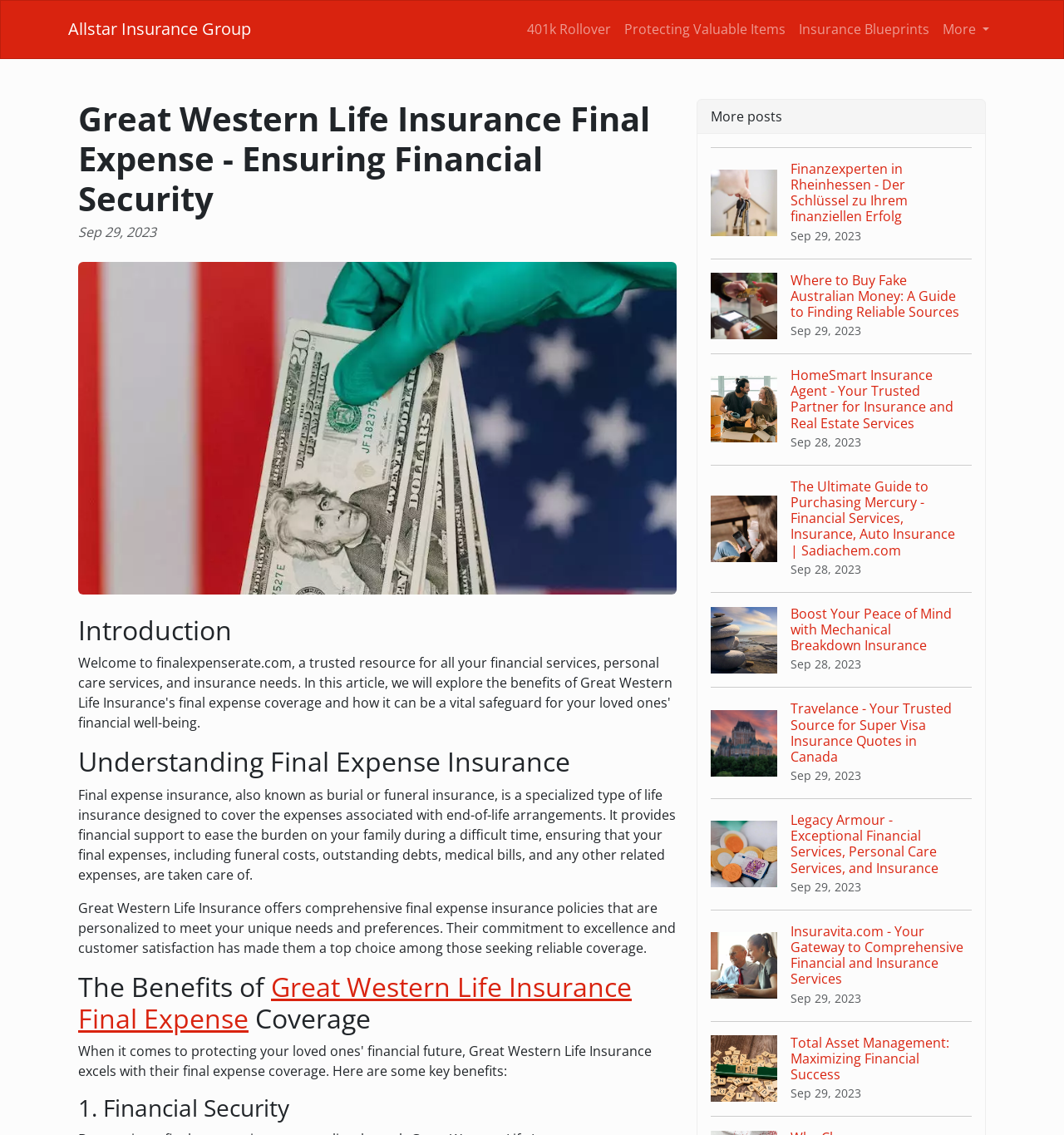Identify the bounding box coordinates of the element to click to follow this instruction: 'Go to the previous page'. Ensure the coordinates are four float values between 0 and 1, provided as [left, top, right, bottom].

None